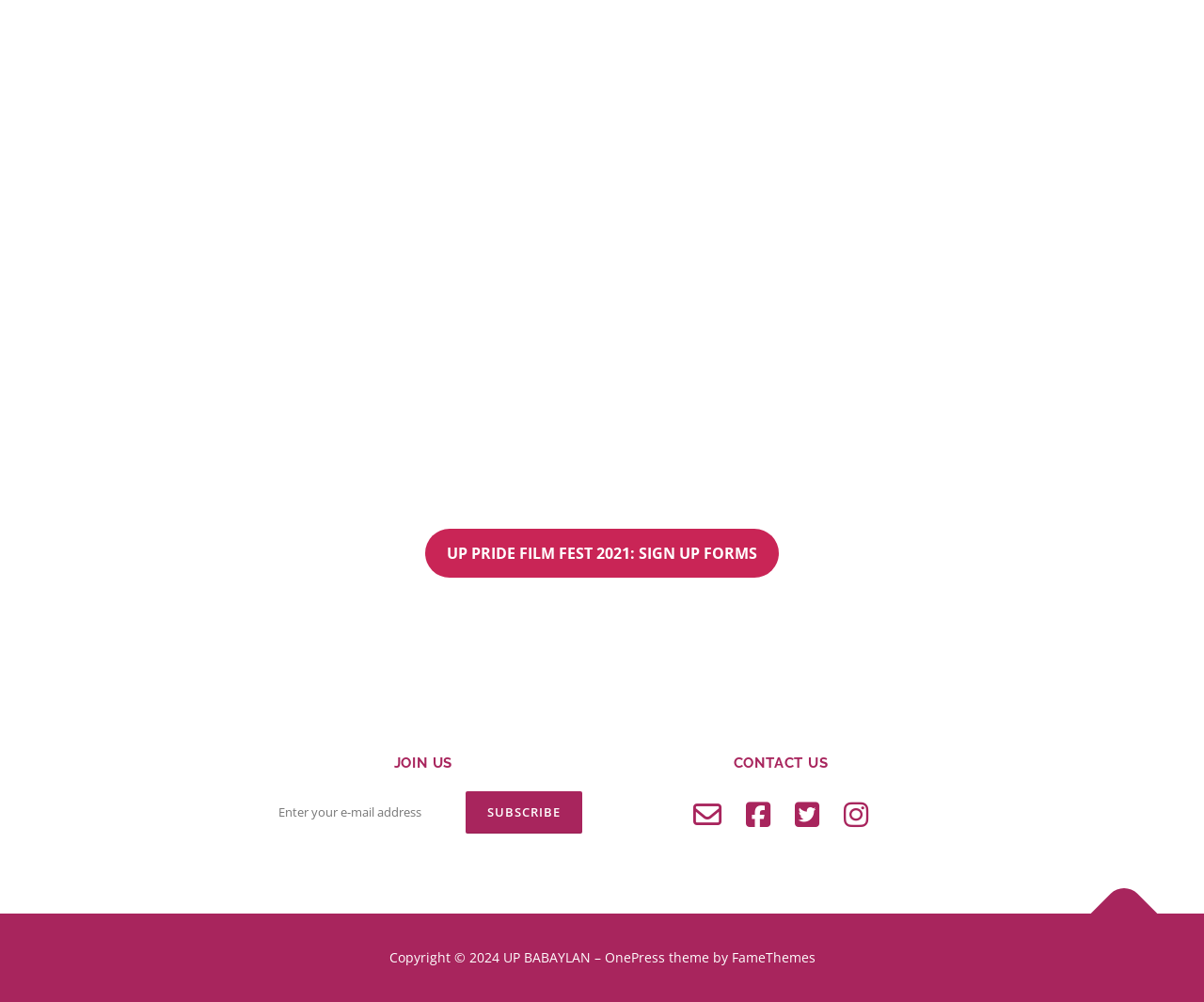Locate the bounding box coordinates of the area that needs to be clicked to fulfill the following instruction: "Go back to top". The coordinates should be in the format of four float numbers between 0 and 1, namely [left, top, right, bottom].

[0.906, 0.878, 0.961, 0.945]